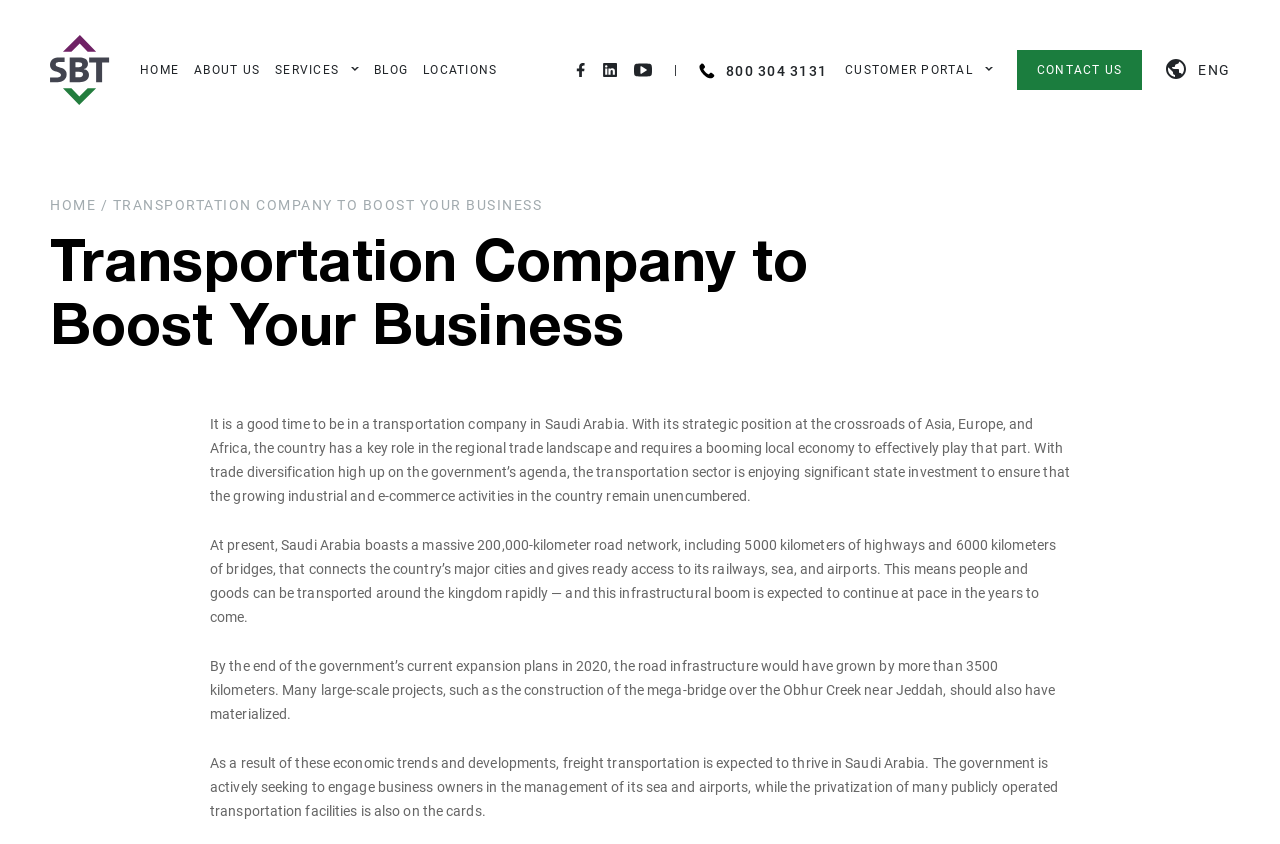What is the country where the company operates?
Using the image as a reference, give an elaborate response to the question.

The webpage mentions 'Saudi Arabia' multiple times, indicating that the company operates in this country. It also discusses the country's transportation sector and infrastructure development.